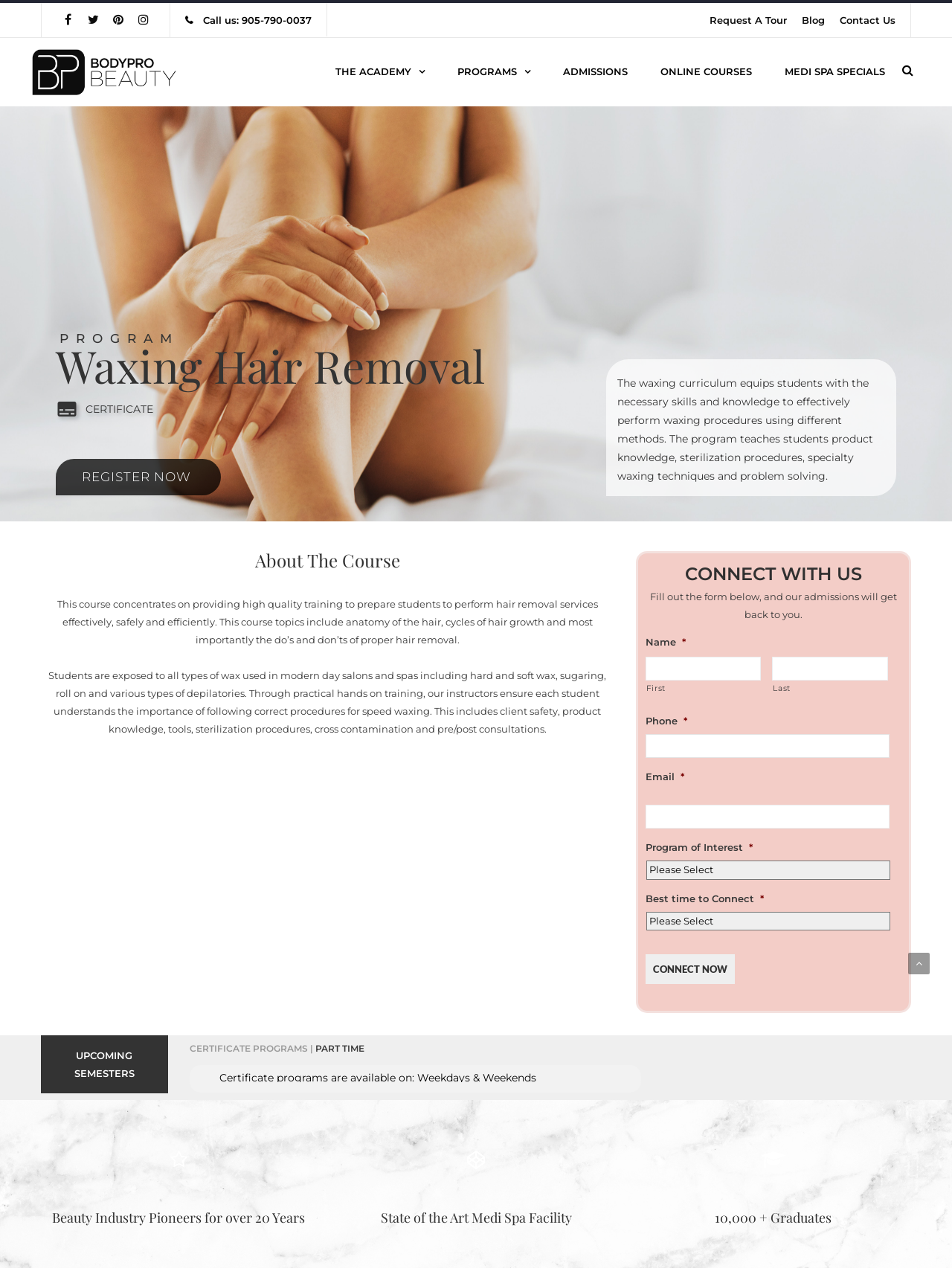What is the name of the academy?
Please provide a comprehensive answer based on the details in the screenshot.

The name of the academy is Body Pro Beauty, which is mentioned at the top of the webpage, and it is also the title of the webpage.